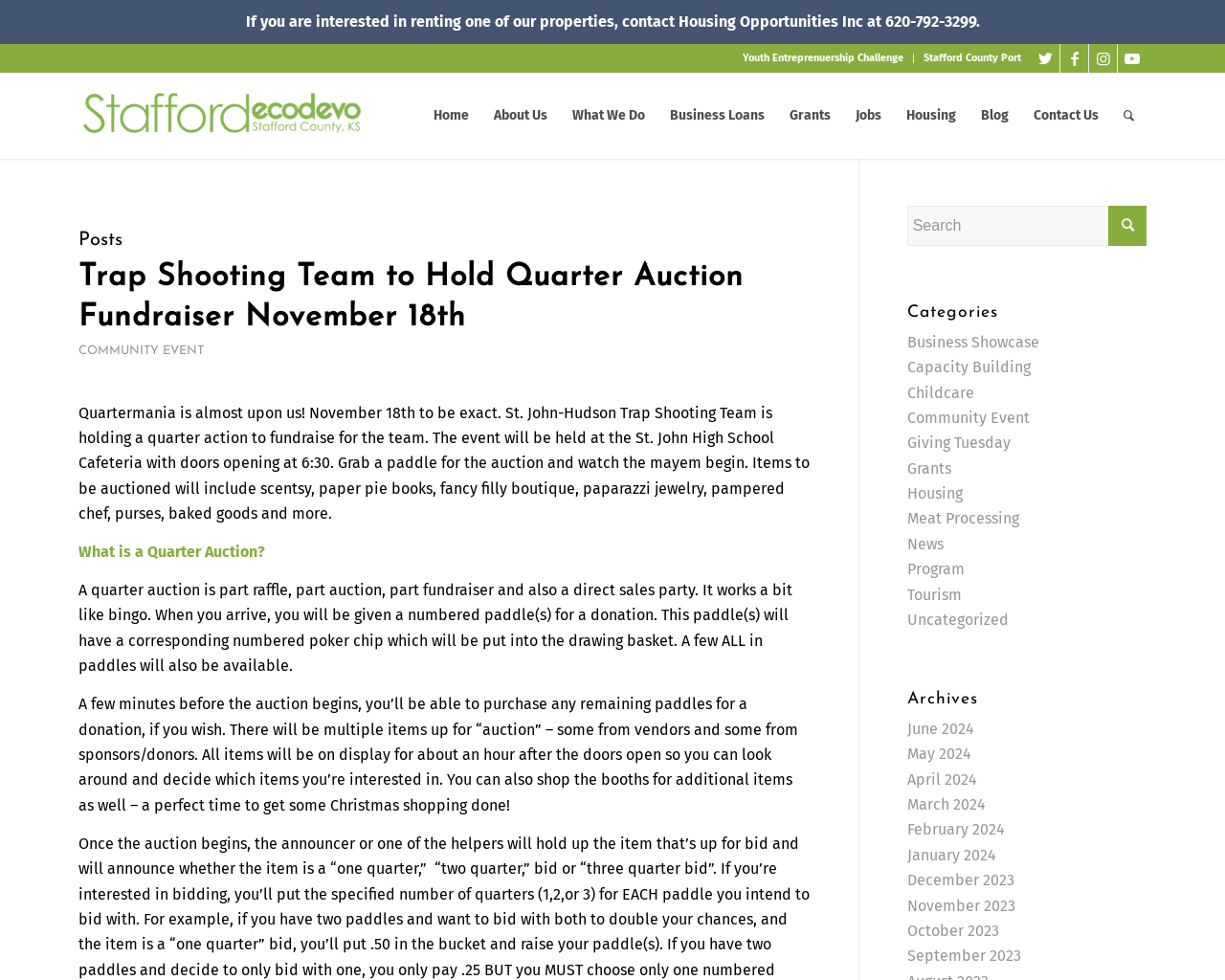Using the provided element description: "Community Event", identify the bounding box coordinates. The coordinates should be four floats between 0 and 1 in the order [left, top, right, bottom].

[0.74, 0.417, 0.84, 0.435]